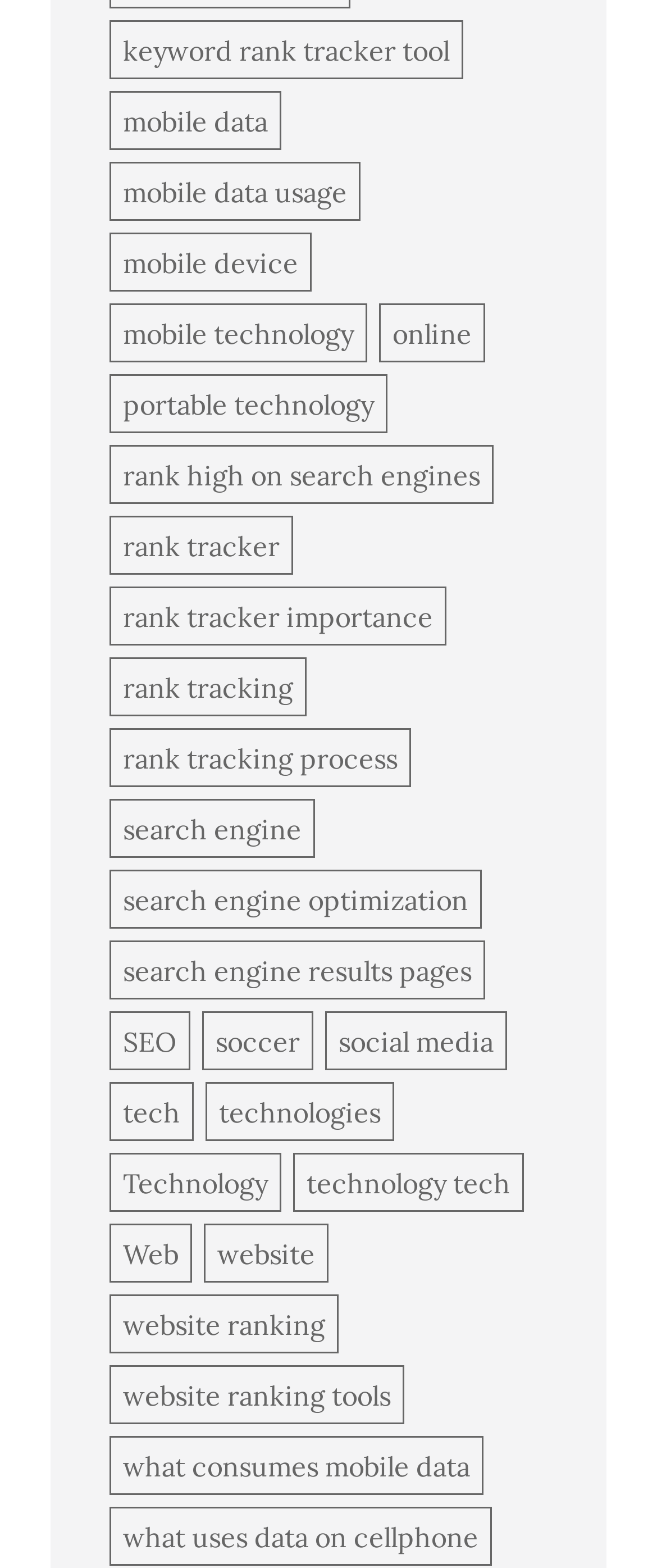What is the relationship between website ranking and search engines?
Please answer the question with a detailed response using the information from the screenshot.

Based on the links provided on the webpage, it appears that website ranking is affected by search engines. The presence of links such as 'search engine results pages' and 'rank high on search engines' suggests that the webpage provides information on how search engines impact website ranking and how to improve website ranking on search engines.